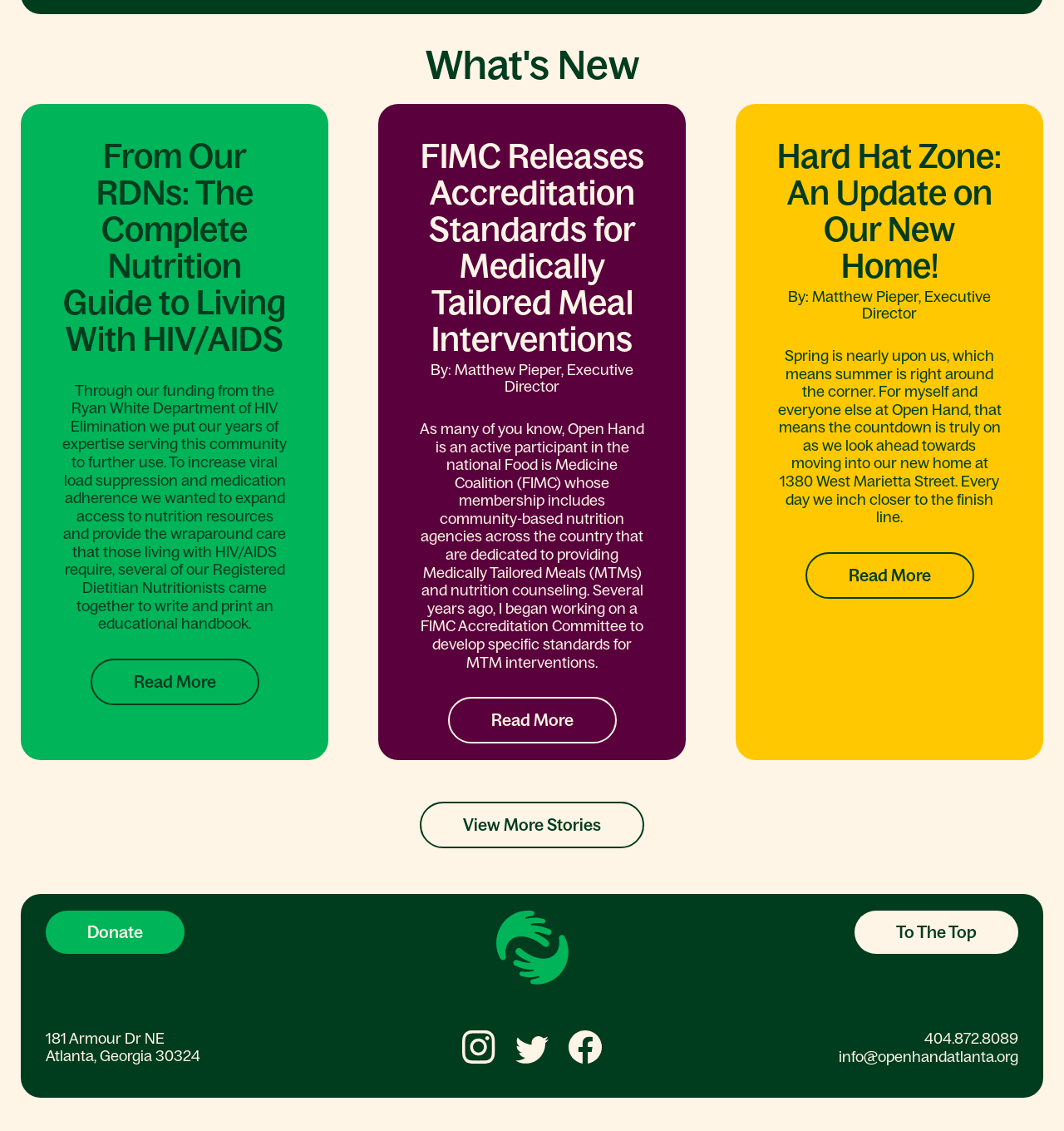Please determine the bounding box coordinates of the section I need to click to accomplish this instruction: "View more stories".

[0.395, 0.709, 0.605, 0.75]